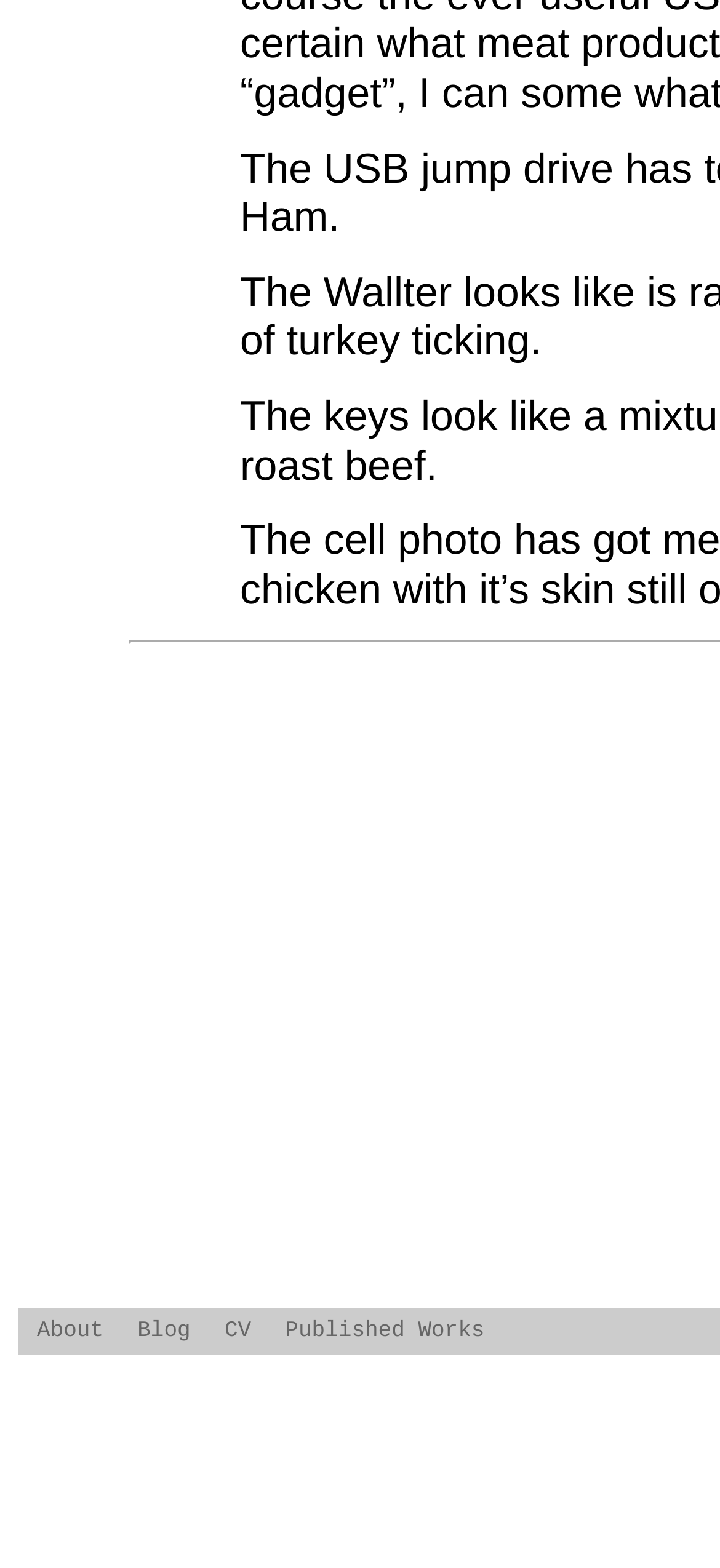Please specify the bounding box coordinates in the format (top-left x, top-left y, bottom-right x, bottom-right y), with all values as floating point numbers between 0 and 1. Identify the bounding box of the UI element described by: About

[0.051, 0.84, 0.144, 0.857]